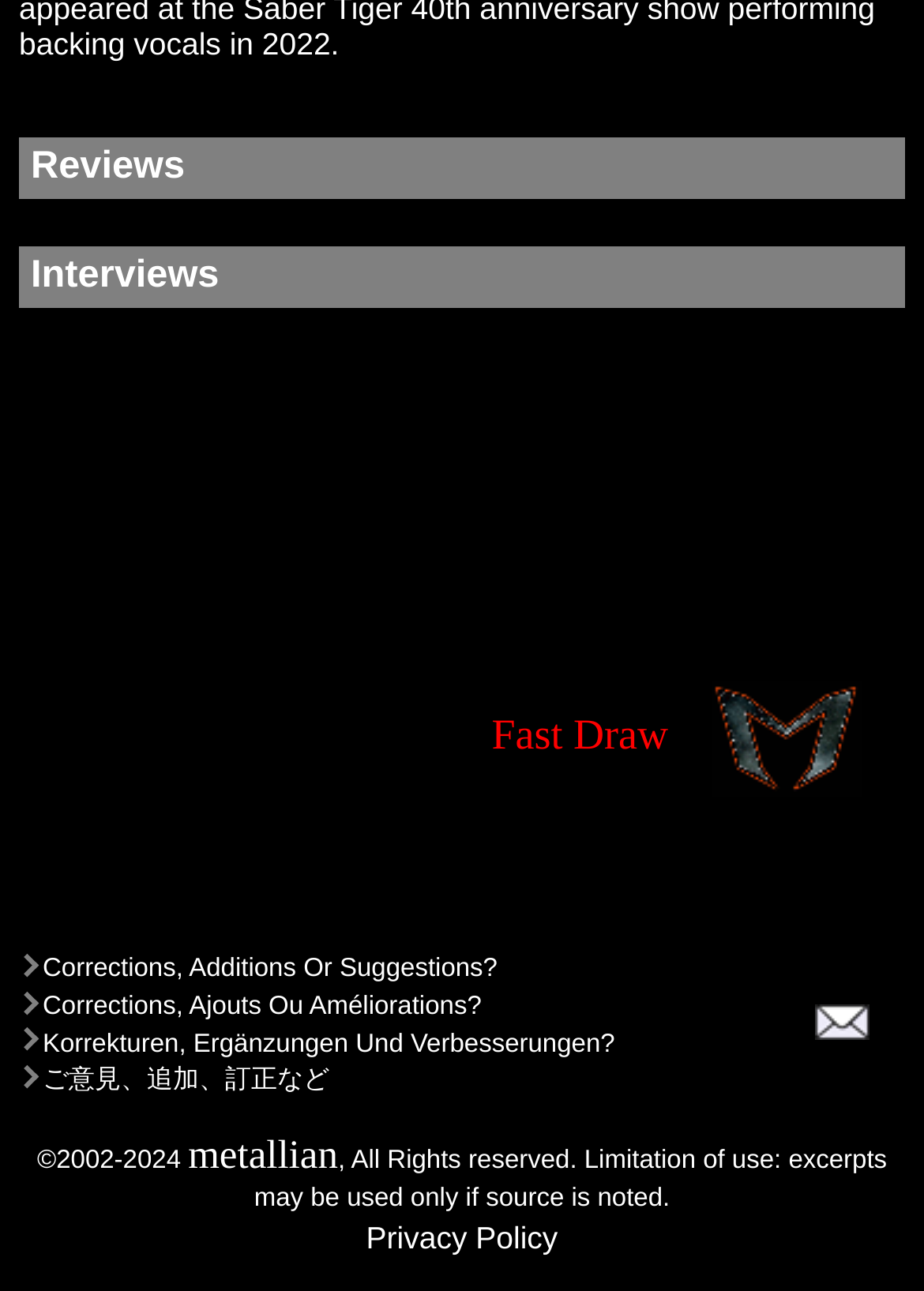With reference to the image, please provide a detailed answer to the following question: How many languages are supported for corrections?

I counted the number of static text elements that ask for corrections, additions, or suggestions in different languages, and found four languages: English, French, German, and Japanese.